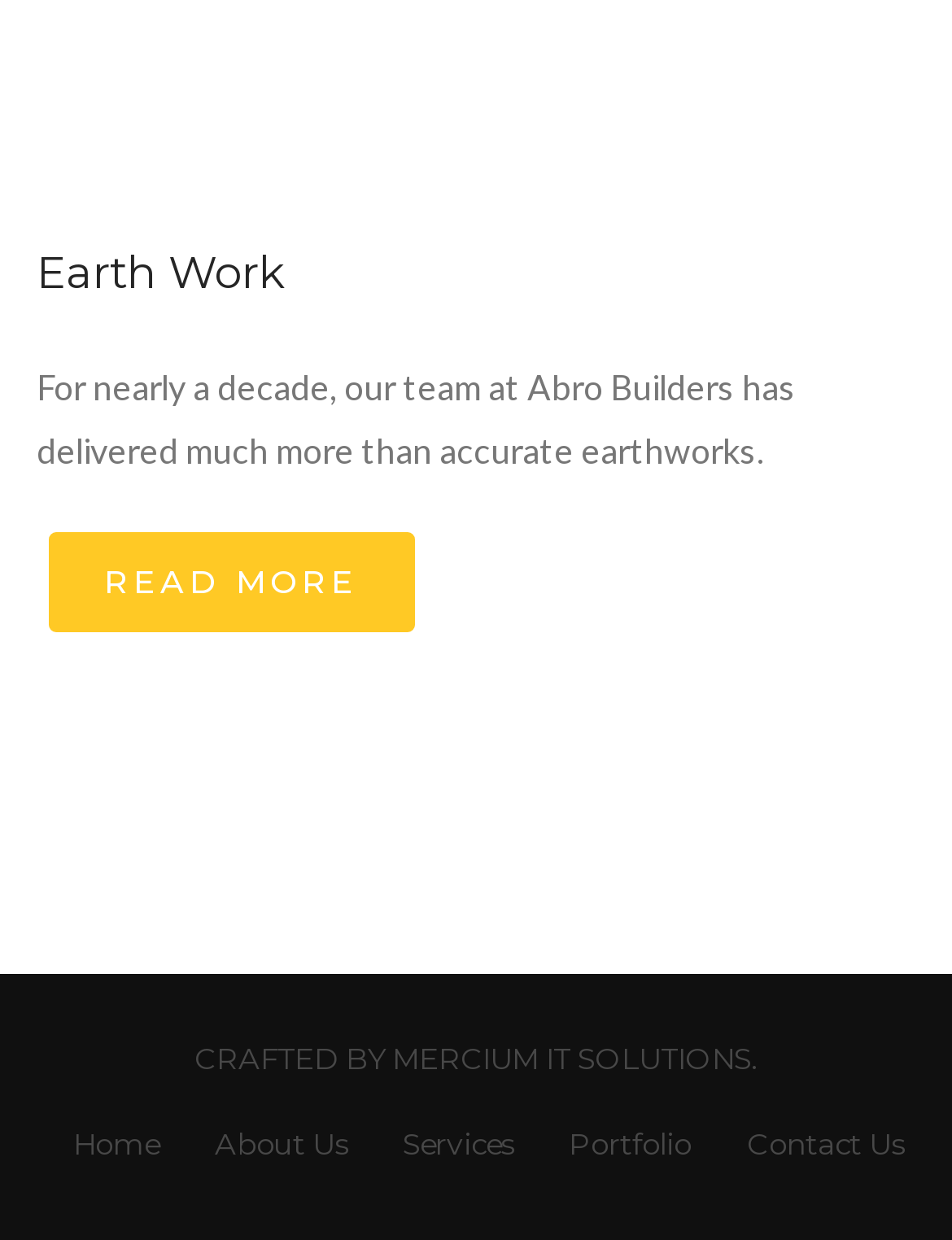Identify the bounding box coordinates of the HTML element based on this description: "Contact Us".

[0.759, 0.902, 0.949, 0.946]